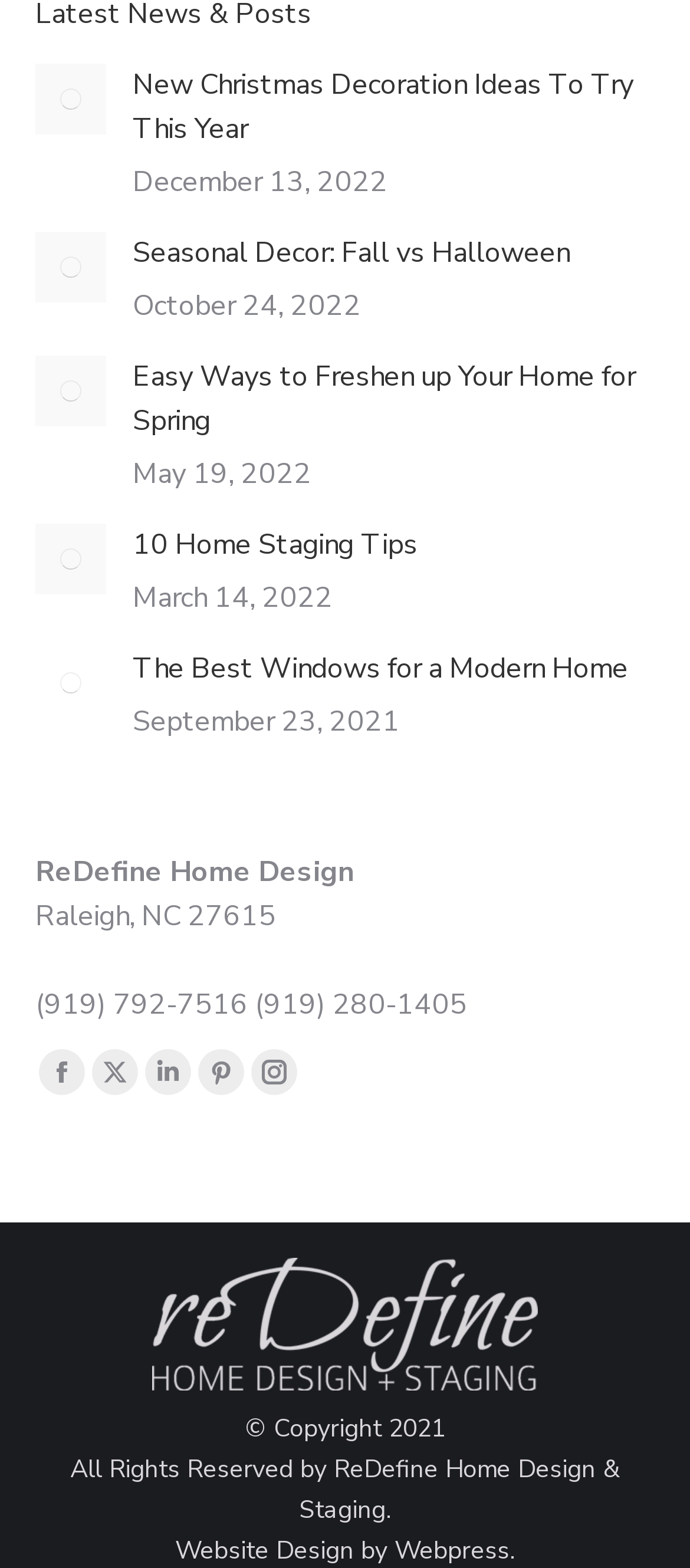Locate the bounding box coordinates of the element that should be clicked to fulfill the instruction: "Visit the Facebook page".

[0.056, 0.669, 0.123, 0.699]